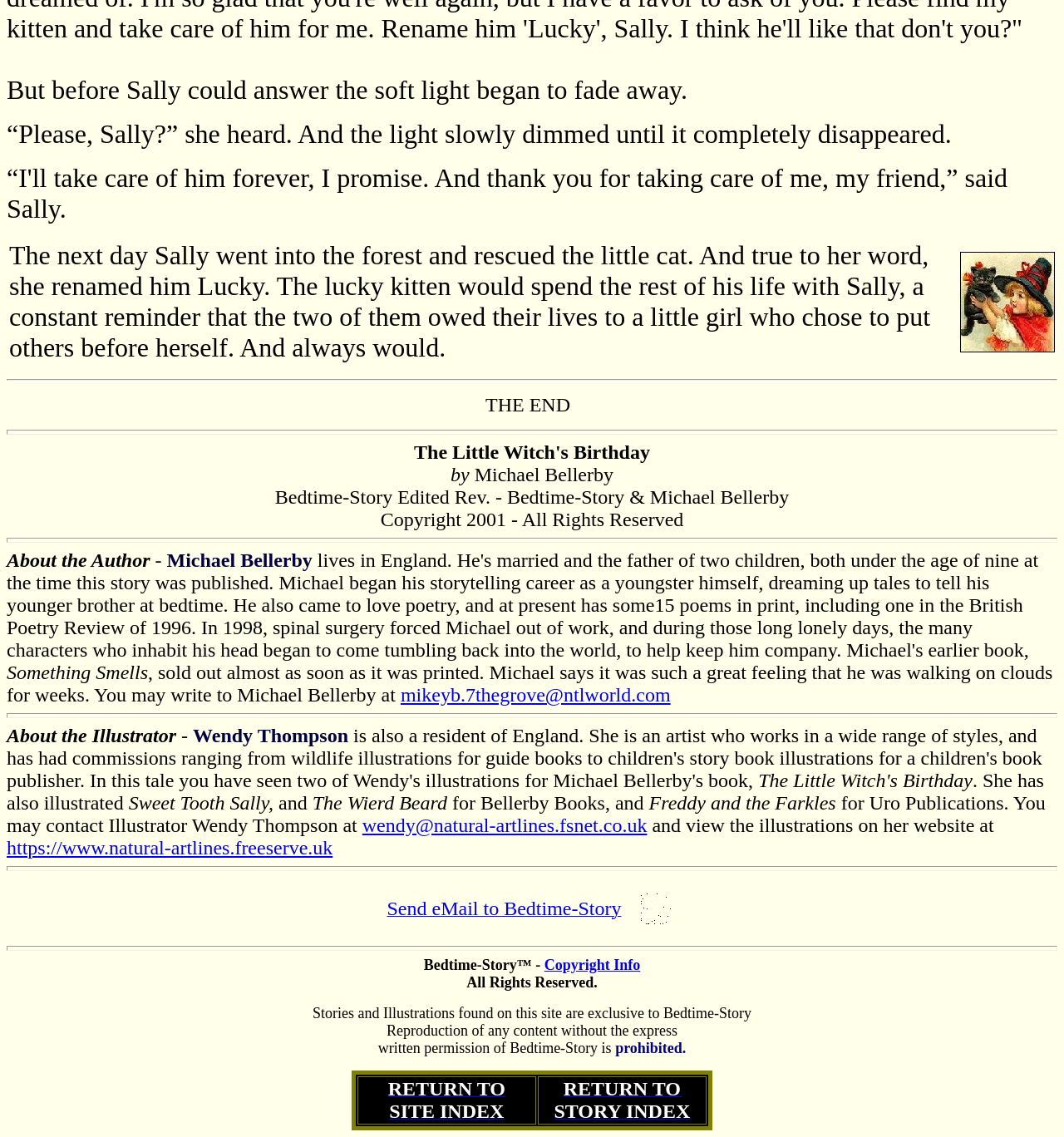Calculate the bounding box coordinates for the UI element based on the following description: "https://www.natural-artlines.freeserve.uk". Ensure the coordinates are four float numbers between 0 and 1, i.e., [left, top, right, bottom].

[0.006, 0.736, 0.313, 0.755]